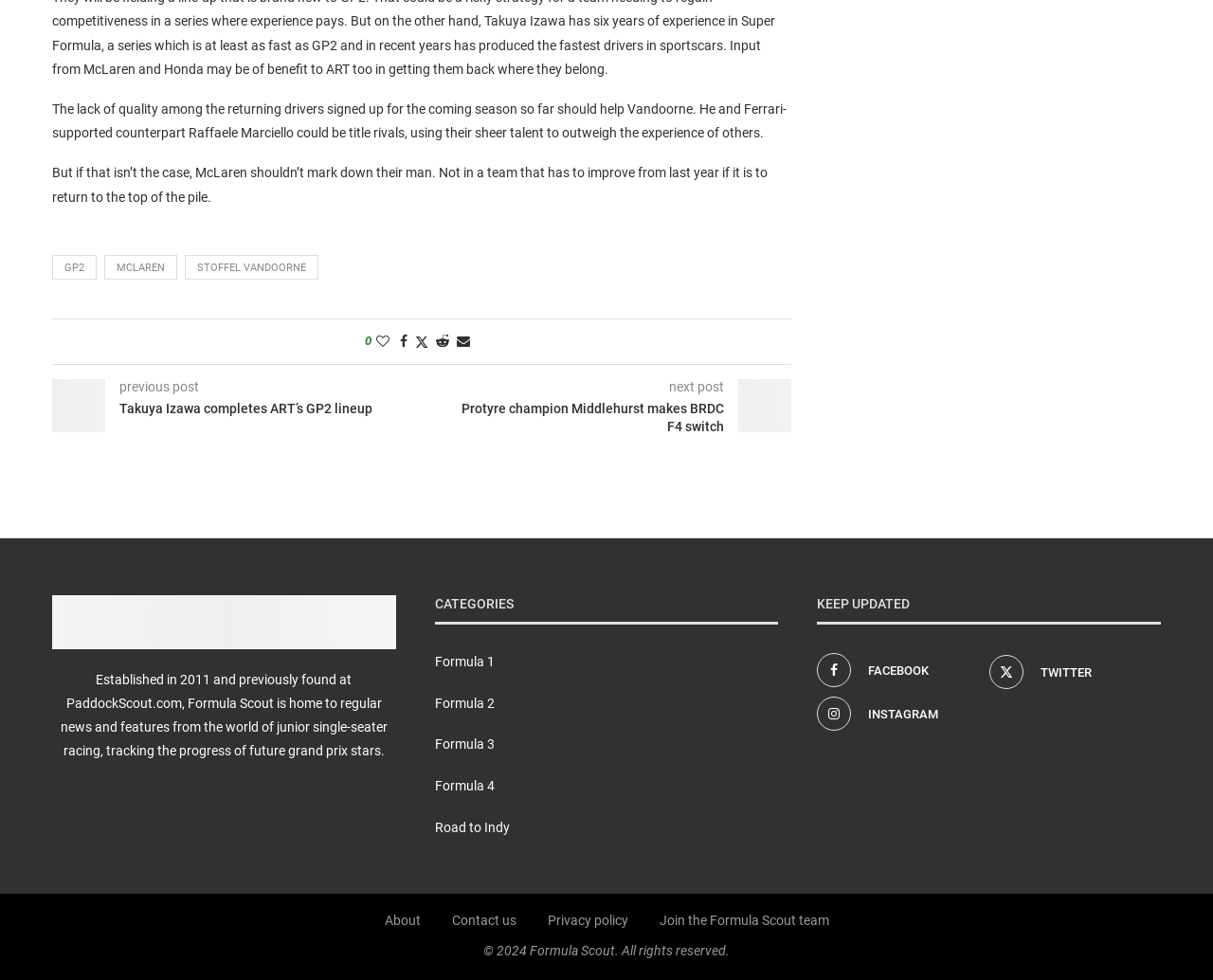Refer to the image and provide an in-depth answer to the question: 
What is the name of the team mentioned in the article?

The article mentions McLaren as the team that Stoffel Vandoorne is a part of, indicating that the name of the team mentioned in the article is McLaren.